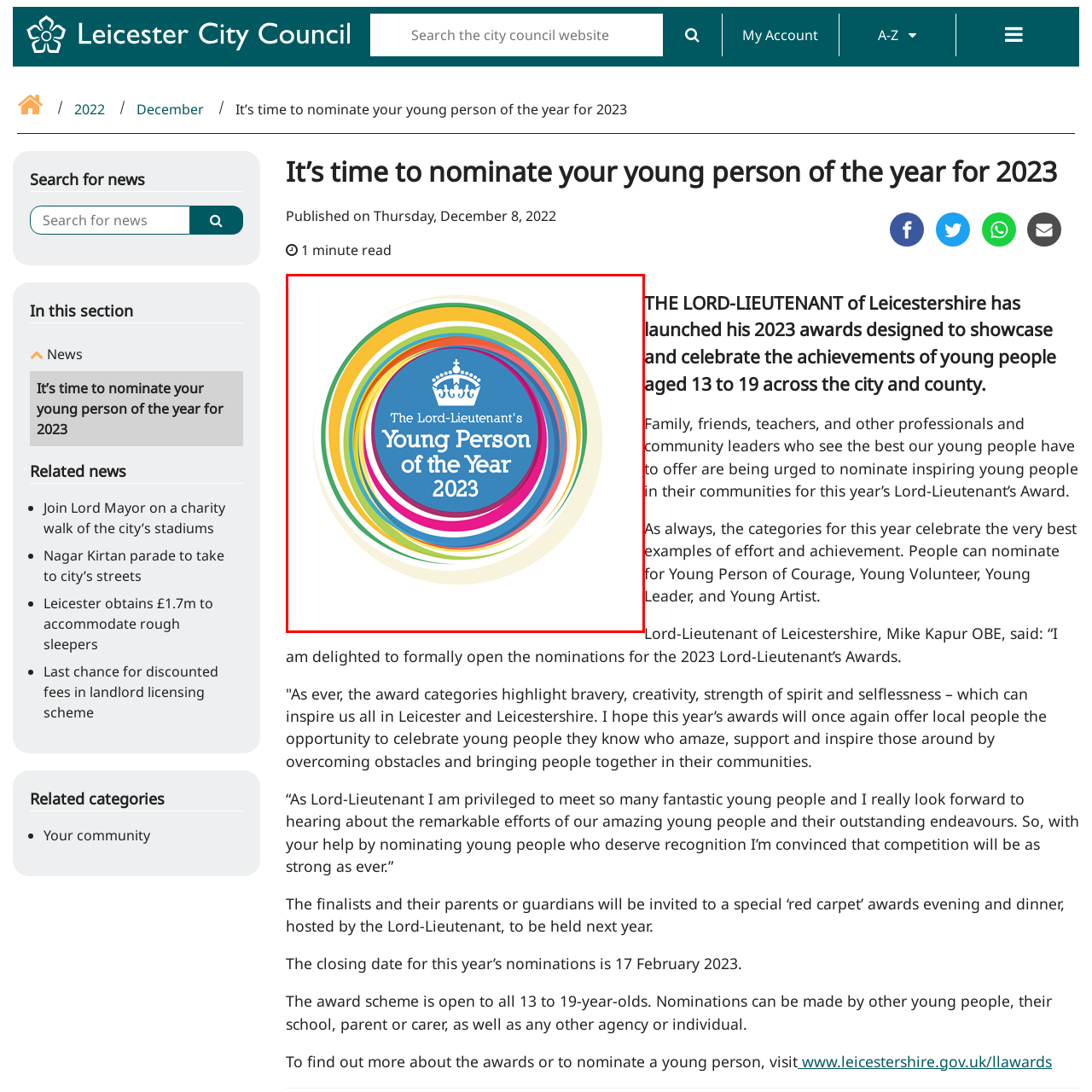What is the age range of the young individuals?
Observe the image within the red bounding box and give a detailed and thorough answer to the question.

The caption states that the award is for young individuals aged 13 to 19, which suggests that the age range is inclusive of these two ages.